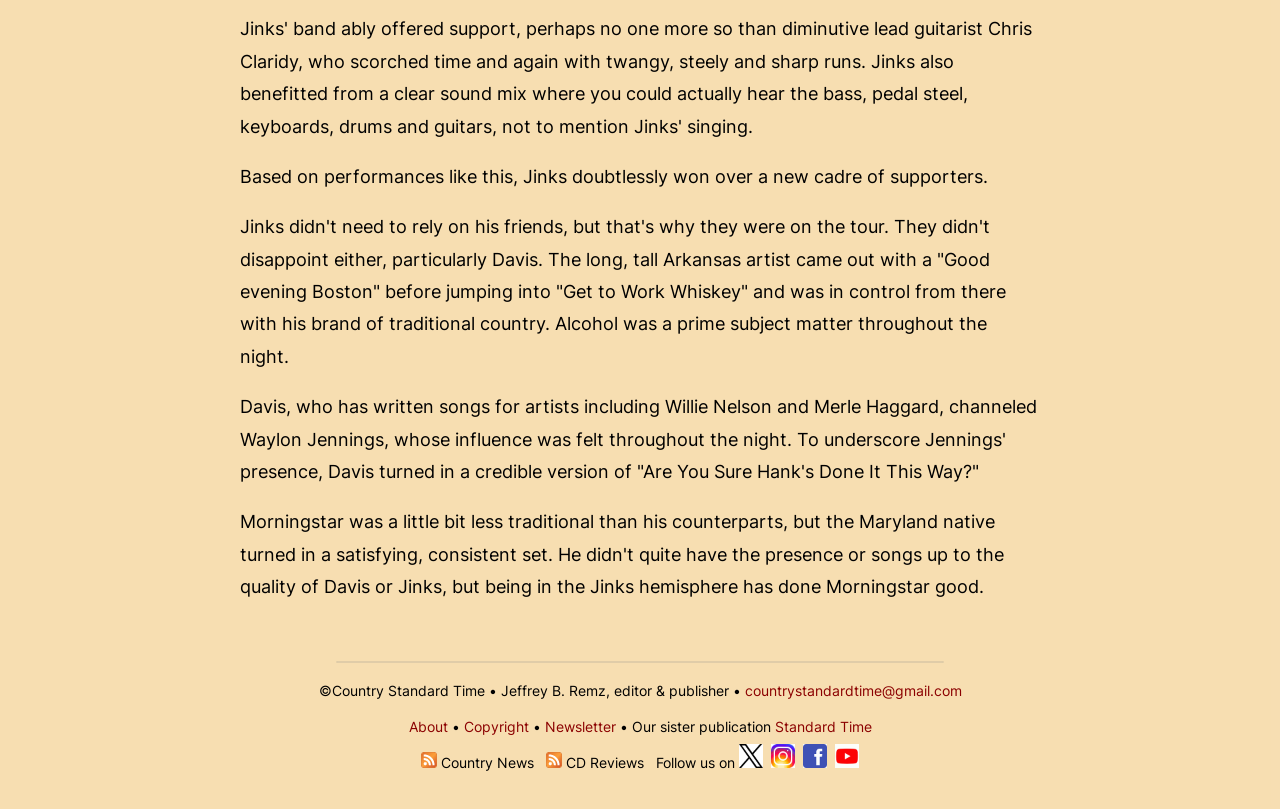Determine the bounding box coordinates for the clickable element required to fulfill the instruction: "Click the 'About' link". Provide the coordinates as four float numbers between 0 and 1, i.e., [left, top, right, bottom].

[0.319, 0.888, 0.35, 0.909]